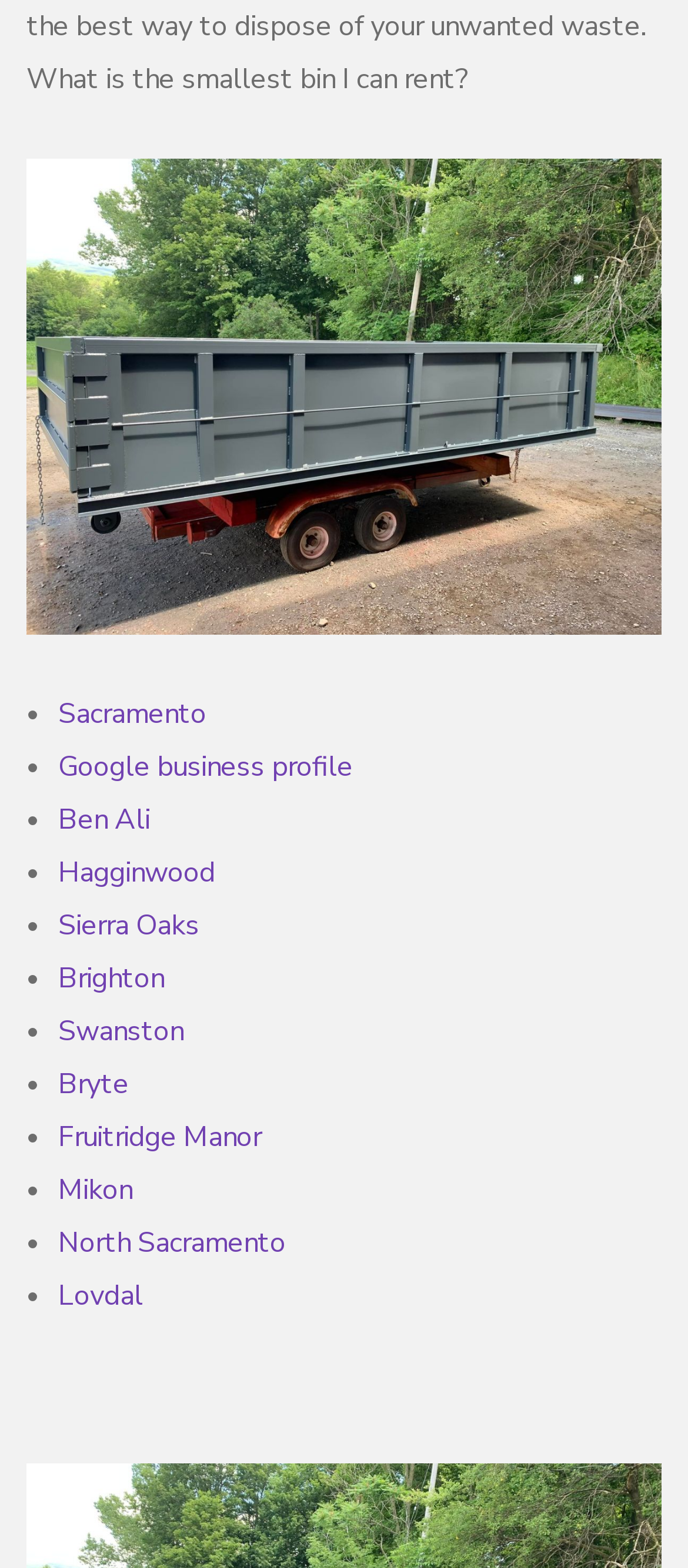Using floating point numbers between 0 and 1, provide the bounding box coordinates in the format (top-left x, top-left y, bottom-right x, bottom-right y). Locate the UI element described here: Lovdal

[0.085, 0.814, 0.208, 0.839]